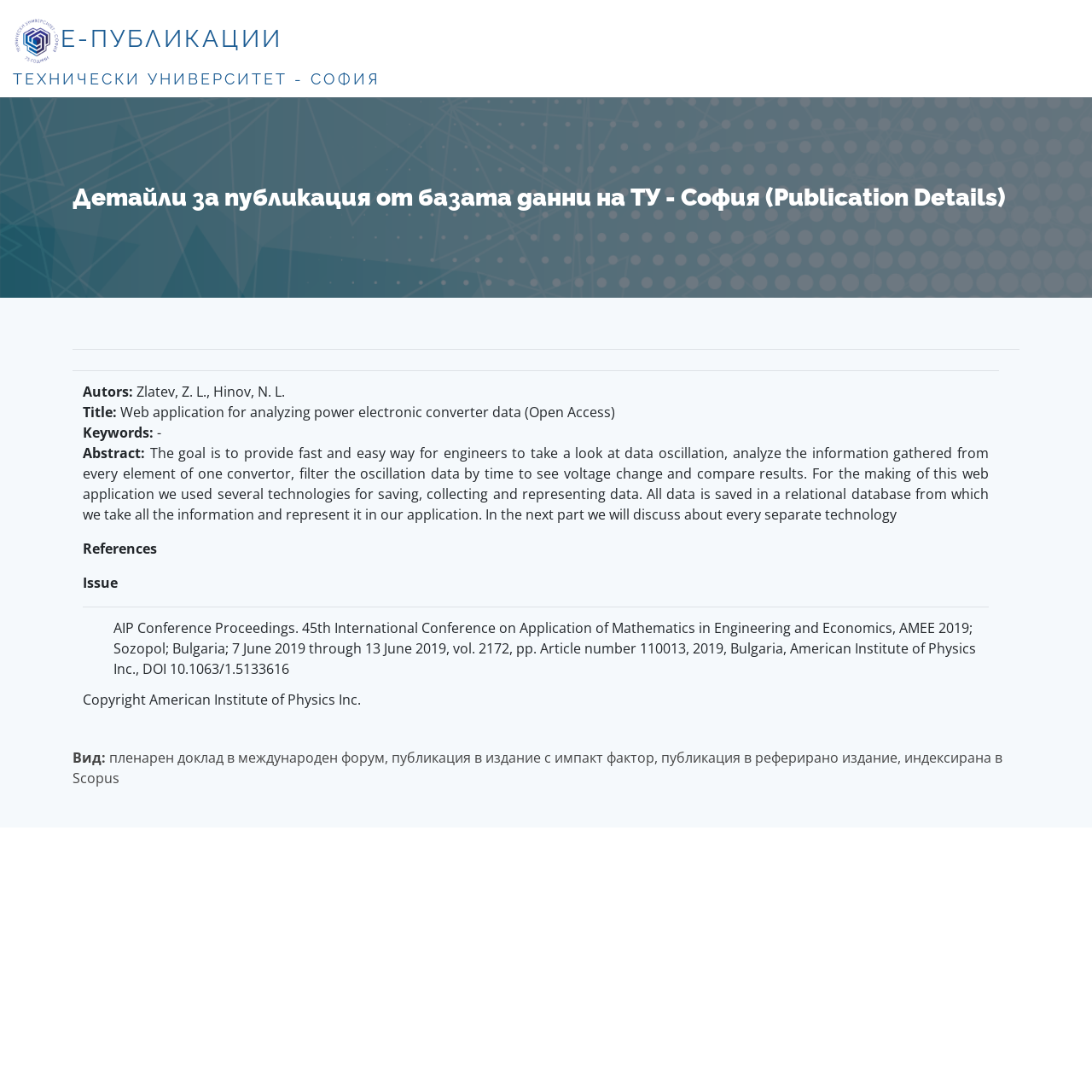What is the title of the publication?
Please ensure your answer to the question is detailed and covers all necessary aspects.

The title of the publication can be found in the table section of the webpage, specifically in the row that contains the authors, title, keywords, and abstract. The title is 'Web application for analyzing power electronic converter data'.